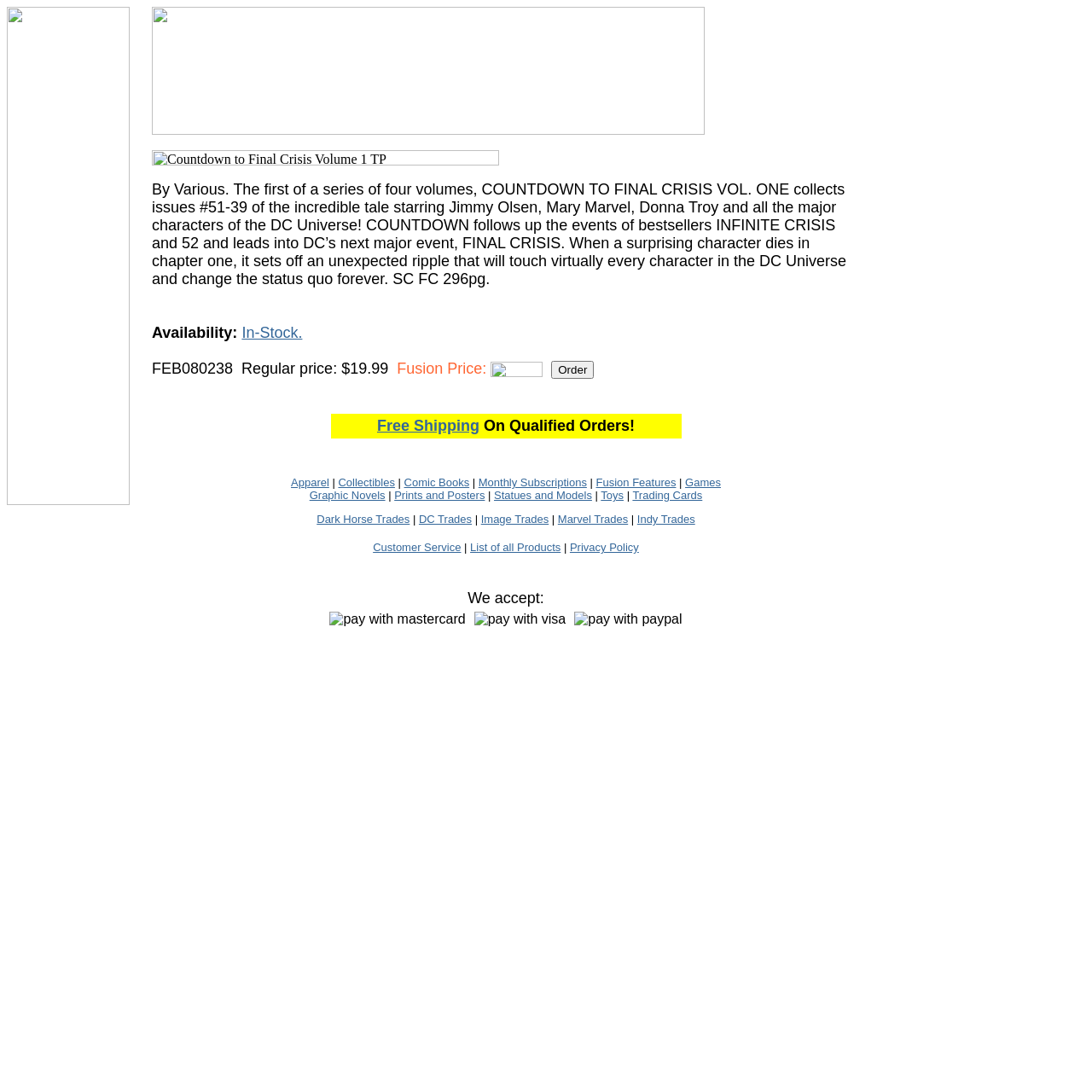Produce an extensive caption that describes everything on the webpage.

This webpage is about a comic book titled "Countdown to Final Crisis Volume 1 TP". At the top-left corner, there is a small image, and next to it, there is a smaller image. Below these images, there is a large block of text that describes the comic book, including its title, authors, and a brief summary of the story. The text also mentions the availability of the book, its regular price, and a discounted "Fusion Price". There is an "Order" button below the text.

On the right side of the page, there is a section with a list of categories, including "Apparel", "Collectibles", "Comic Books", and others. Each category is a link, and they are separated by vertical lines. Below this list, there are more links to specific types of trades, such as "Dark Horse Trades" and "Marvel Trades".

At the bottom of the page, there is a section with a message "Free Shipping On Qualified Orders!" and a link to learn more about it. Below this message, there are more links to customer service, a list of all products, and a privacy policy. The page also displays a message "We accept:" followed by images of Mastercard, Visa, and PayPal logos.